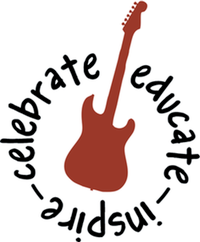What is the tone of the guitar silhouette?
Answer with a single word or short phrase according to what you see in the image.

Warm reddish-brown